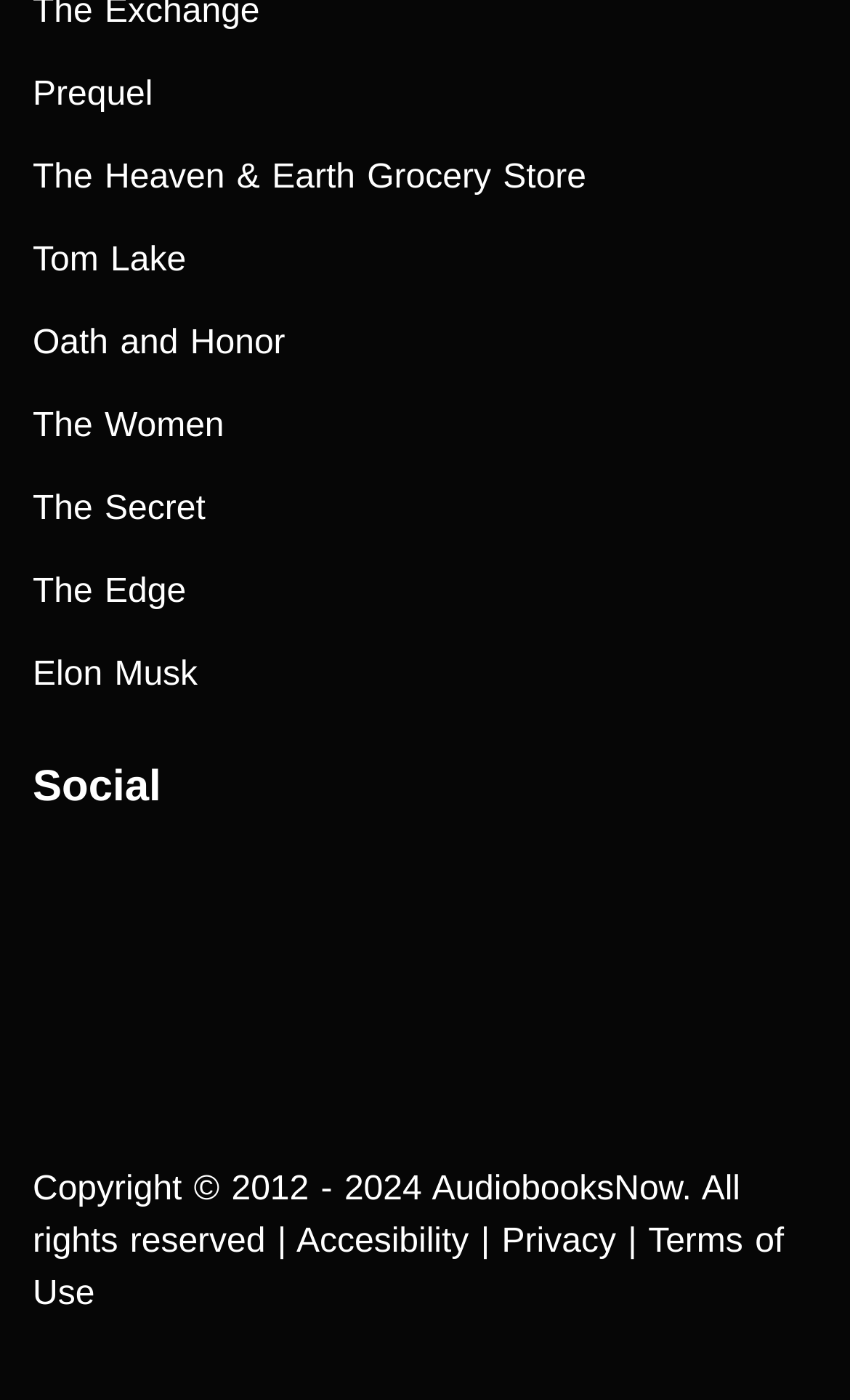Use the details in the image to answer the question thoroughly: 
How many social media links are available?

I counted the number of links under the 'Social' heading, which are Facebook, Twitter, Youtube, and Pintrest links, totaling 4 social media links.